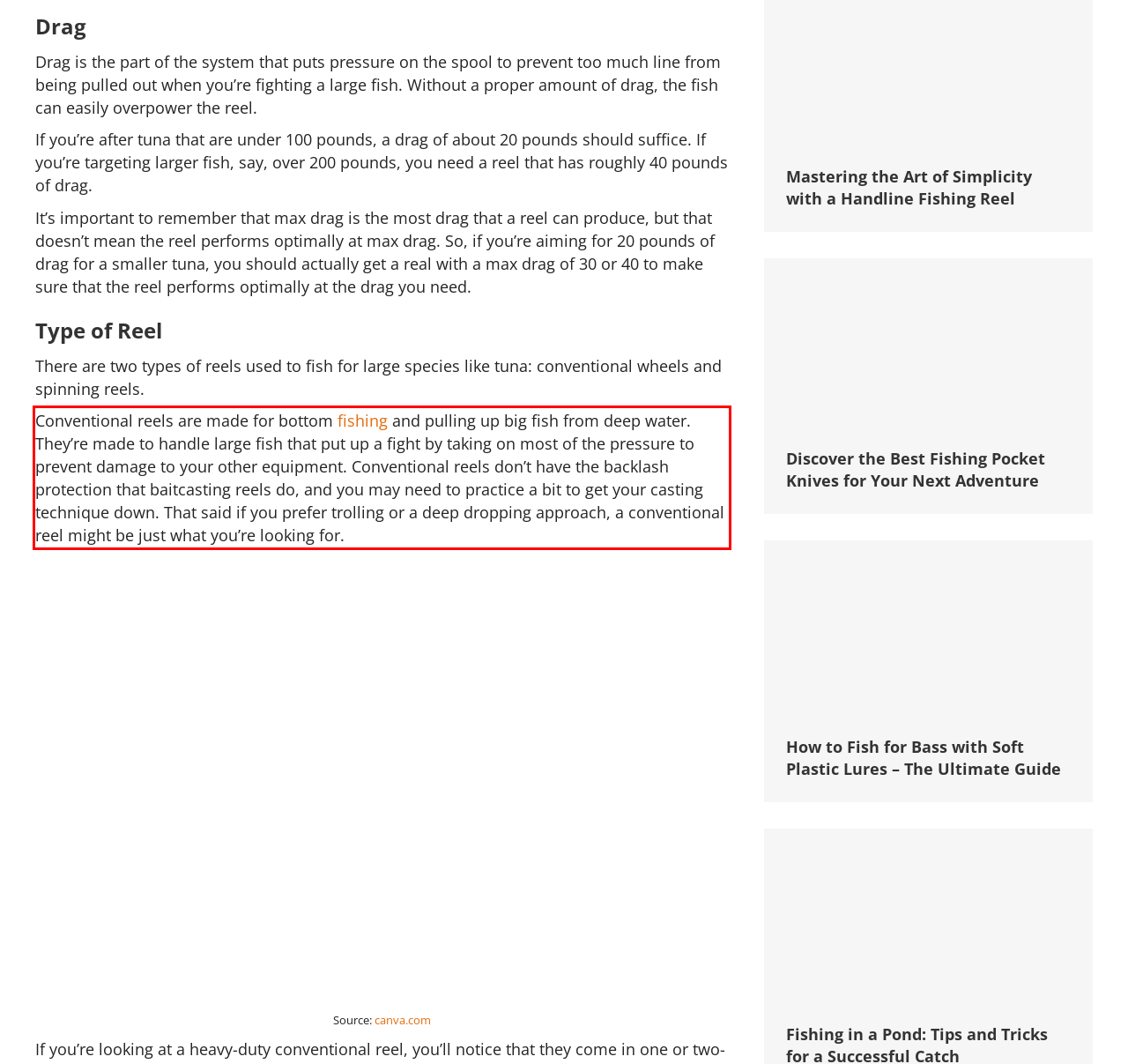You are given a webpage screenshot with a red bounding box around a UI element. Extract and generate the text inside this red bounding box.

Conventional reels are made for bottom fishing and pulling up big fish from deep water. They’re made to handle large fish that put up a fight by taking on most of the pressure to prevent damage to your other equipment. Conventional reels don’t have the backlash protection that baitcasting reels do, and you may need to practice a bit to get your casting technique down. That said if you prefer trolling or a deep dropping approach, a conventional reel might be just what you’re looking for.